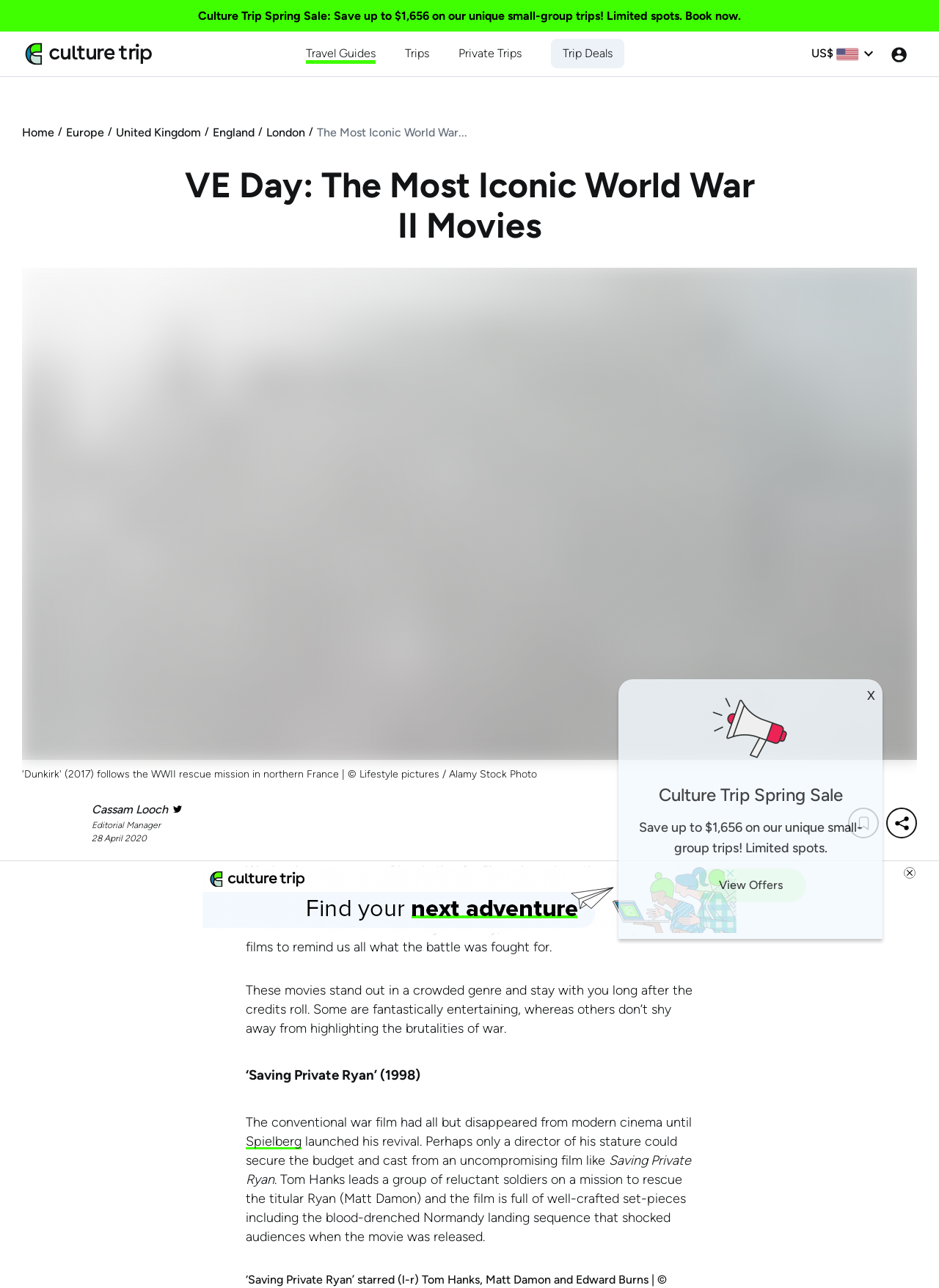Provide an in-depth caption for the webpage.

This webpage is about iconic World War II movies, with a focus on VE Day. At the top, there is a navigation bar with links to "Culture Trip Spring Sale", "Travel Guides", "Trips", "Private Trips", and "Trip Deals". Below the navigation bar, there is a header section with a logo and a search bar.

The main content of the webpage is divided into sections. The first section has a heading "VE Day: The Most Iconic World War II Movies" and features an image of a movie poster, likely from the movie "Dunkirk (2017)". Below the image, there is a brief description of the article and the author's name, Cassam Looch, with a timestamp of 28 April 2020.

The next section has a heading that introduces the topic of World War II movies and their significance. The text explains that these movies are a reminder of the importance of the battle and its impact on the world.

The following sections are dedicated to specific movies, starting with "Saving Private Ryan" (1998). Each section has a heading with the movie title, followed by a brief description of the movie and its significance.

On the right side of the webpage, there is a promotional section for "Culture Trip Spring Sale", with a heading and a call-to-action button to "View Offers". There is also an advertisement iframe and a close button to remove the ad.

At the bottom of the webpage, there is a footer section with links to other parts of the website, including "Home", "Europe", "United Kingdom", "England", and "London".